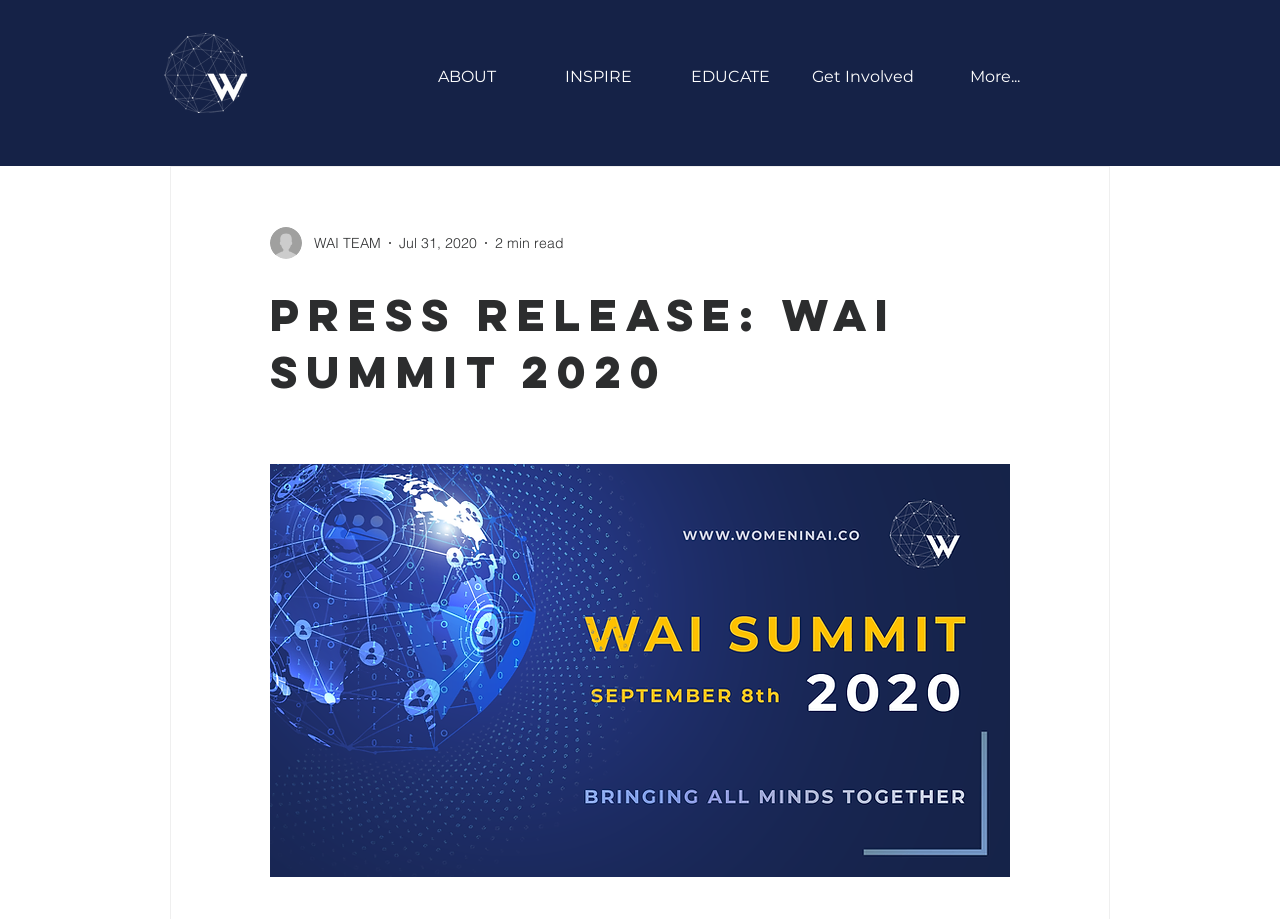Please identify the bounding box coordinates of the clickable element to fulfill the following instruction: "Click the NEWS & INFO link". The coordinates should be four float numbers between 0 and 1, i.e., [left, top, right, bottom].

None